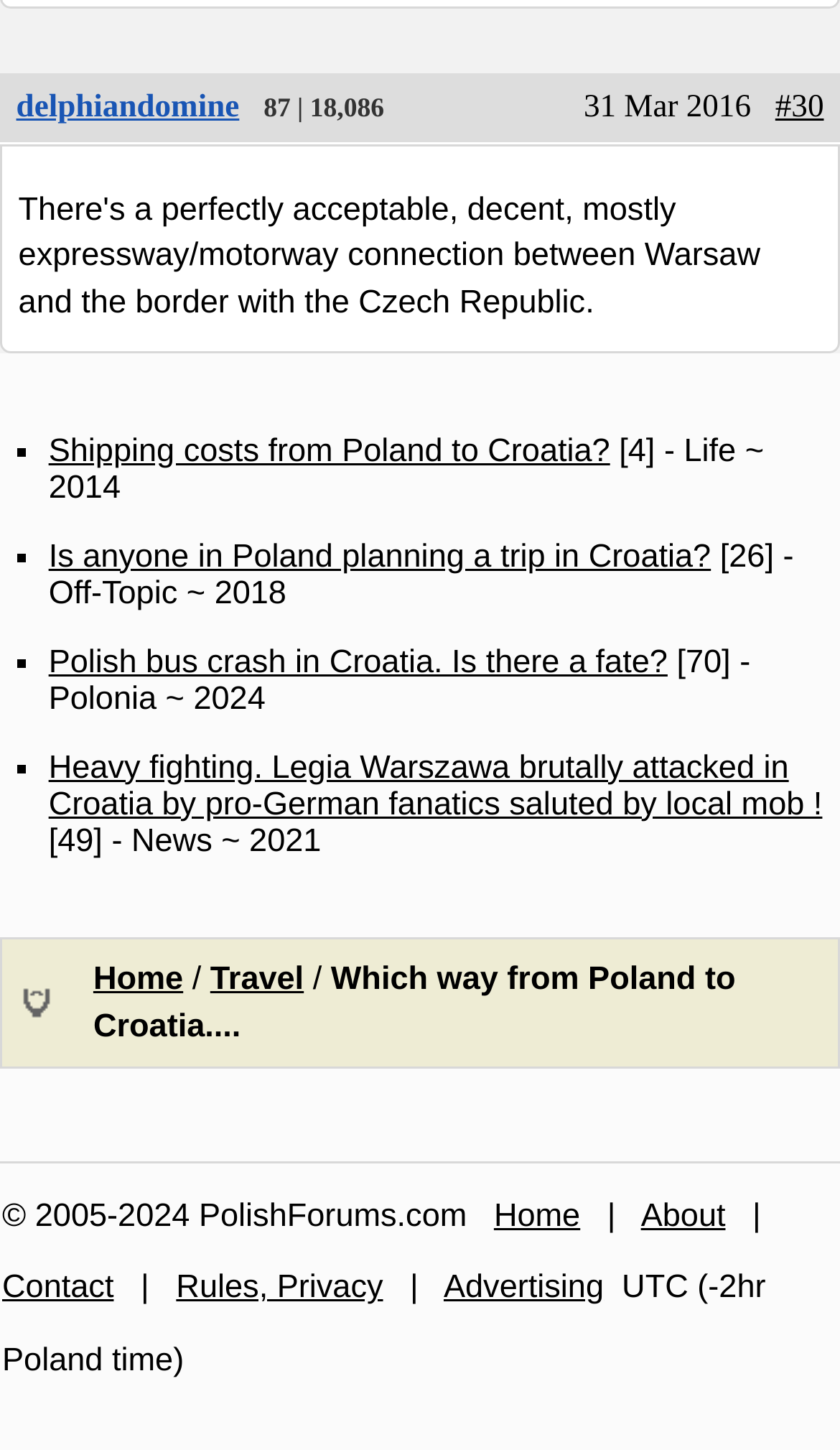Indicate the bounding box coordinates of the element that must be clicked to execute the instruction: "Click on the 'delphiandomine' link". The coordinates should be given as four float numbers between 0 and 1, i.e., [left, top, right, bottom].

[0.019, 0.062, 0.285, 0.086]